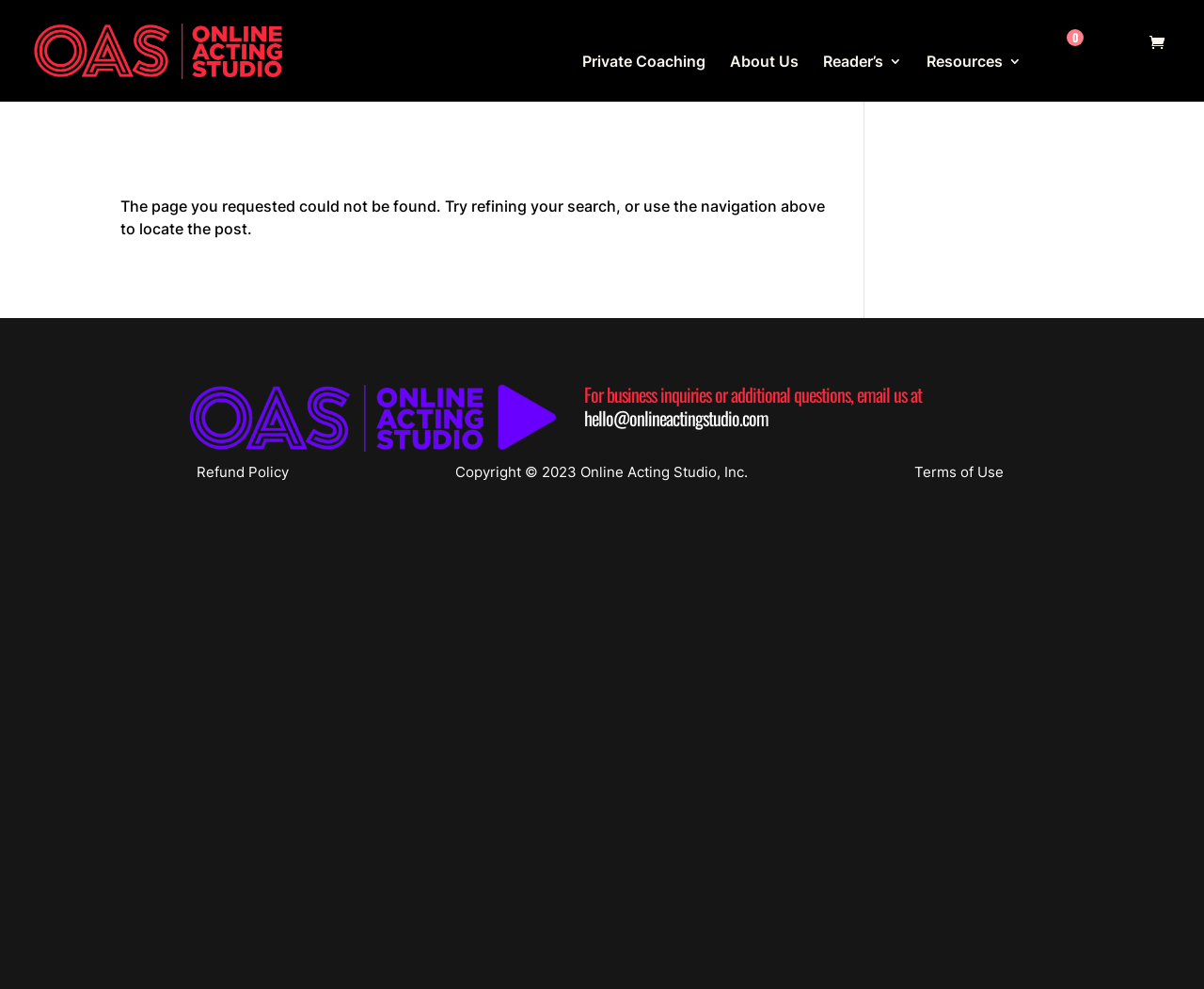Please determine the main heading text of this webpage.

No Results Found